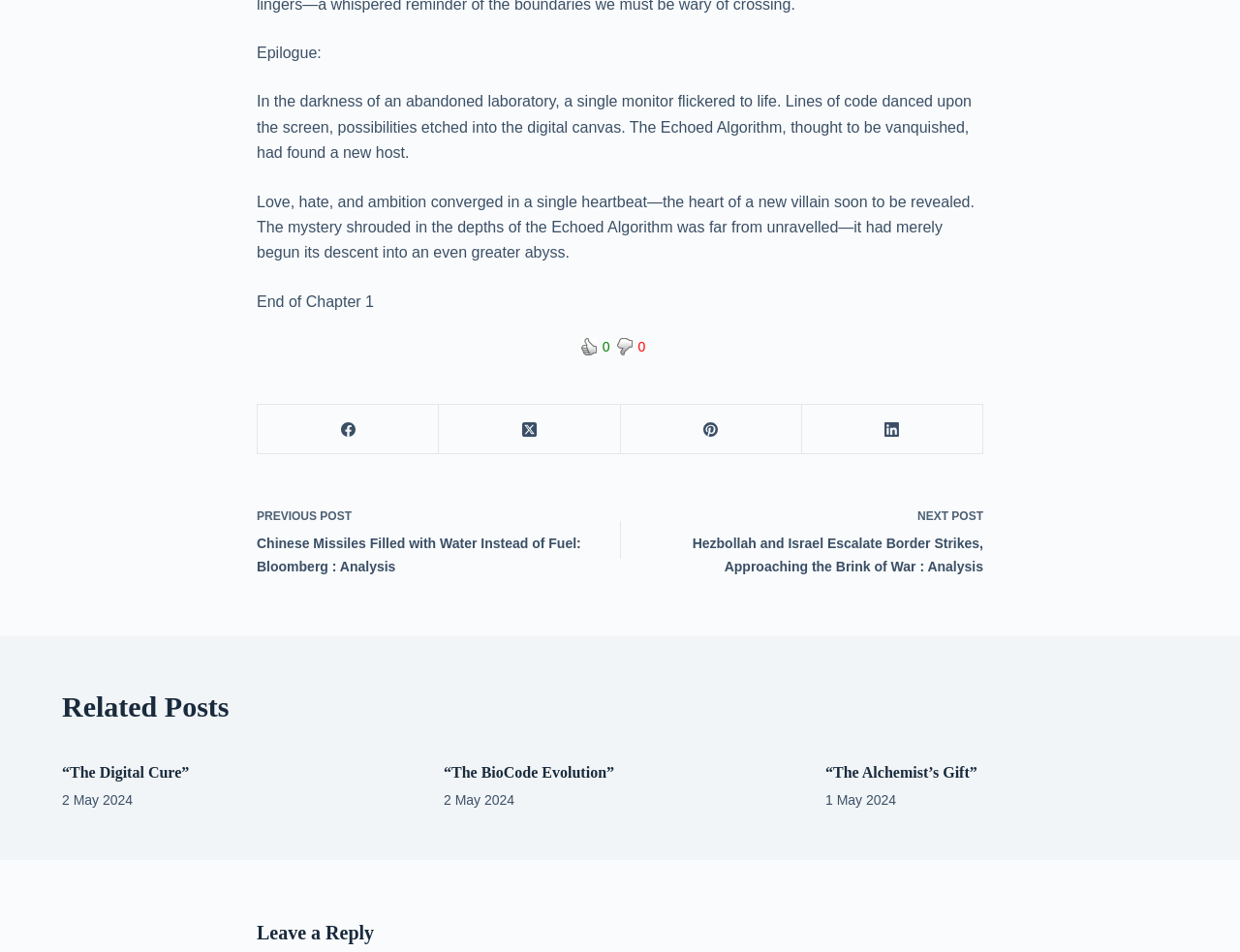Identify the bounding box coordinates of the element to click to follow this instruction: 'Visit Facebook'. Ensure the coordinates are four float values between 0 and 1, provided as [left, top, right, bottom].

[0.208, 0.425, 0.354, 0.477]